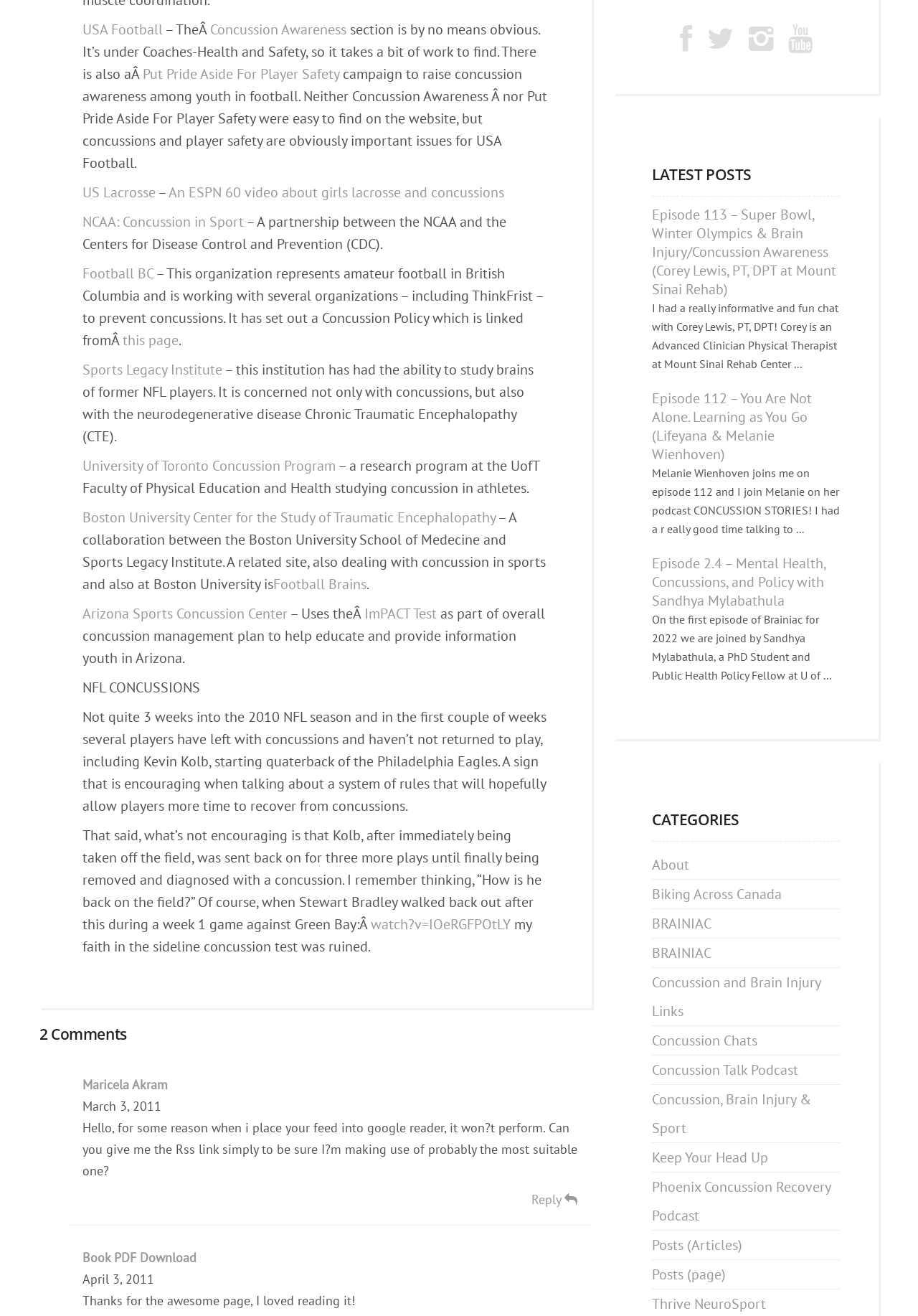Give the bounding box coordinates for this UI element: "University of Toronto Concussion Program". The coordinates should be four float numbers between 0 and 1, arranged as [left, top, right, bottom].

[0.09, 0.347, 0.366, 0.361]